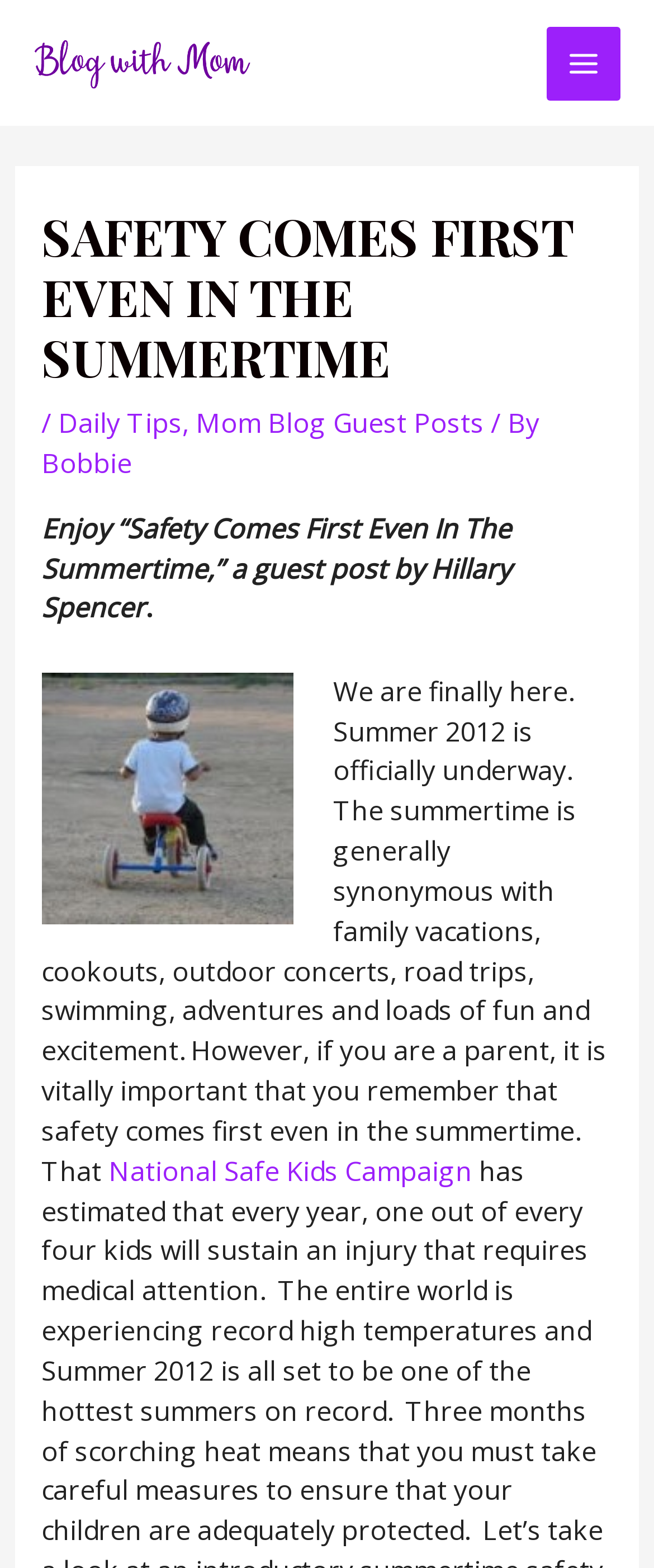What is the main topic of the article?
Use the image to answer the question with a single word or phrase.

Summer safety